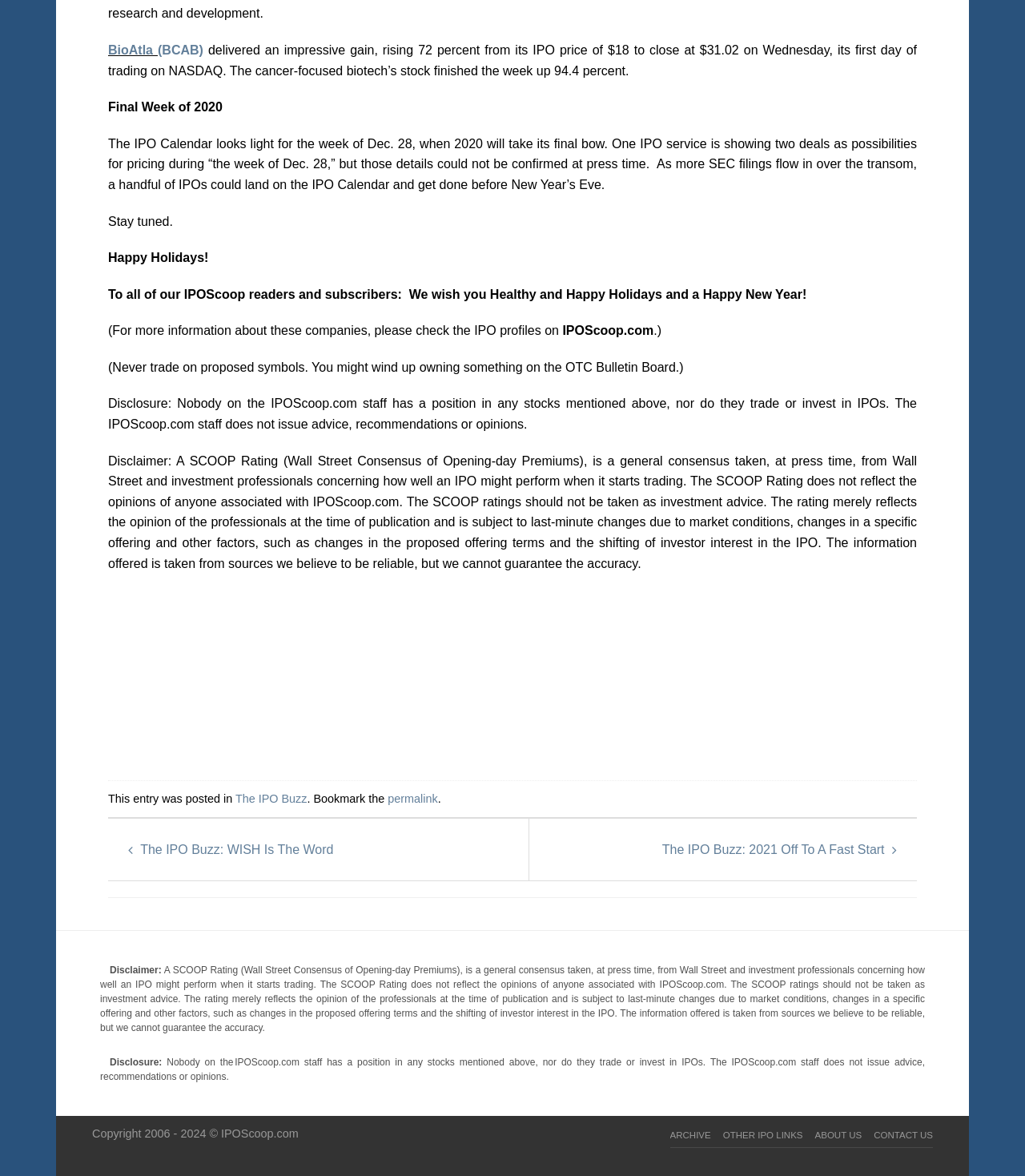How many IPOs could land on the IPO Calendar and get done before New Year’s Eve?
Identify the answer in the screenshot and reply with a single word or phrase.

a handful